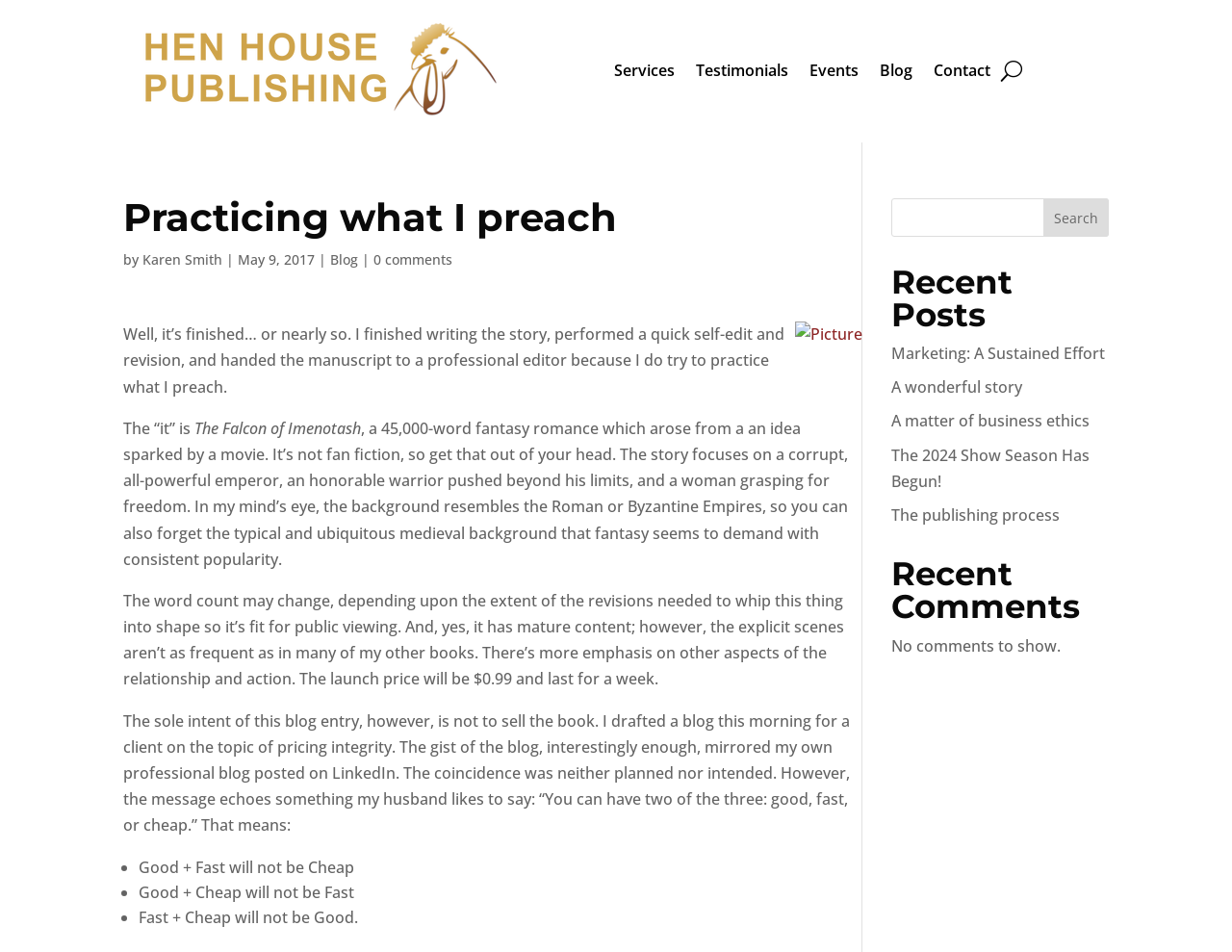Determine the bounding box coordinates of the region that needs to be clicked to achieve the task: "Click the 'Services' link".

[0.498, 0.023, 0.547, 0.123]